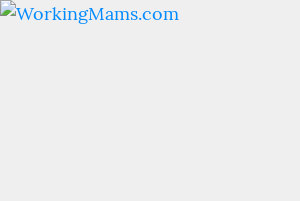What is the color of the text in the logo?
Based on the image, answer the question with a single word or brief phrase.

Vibrant blue